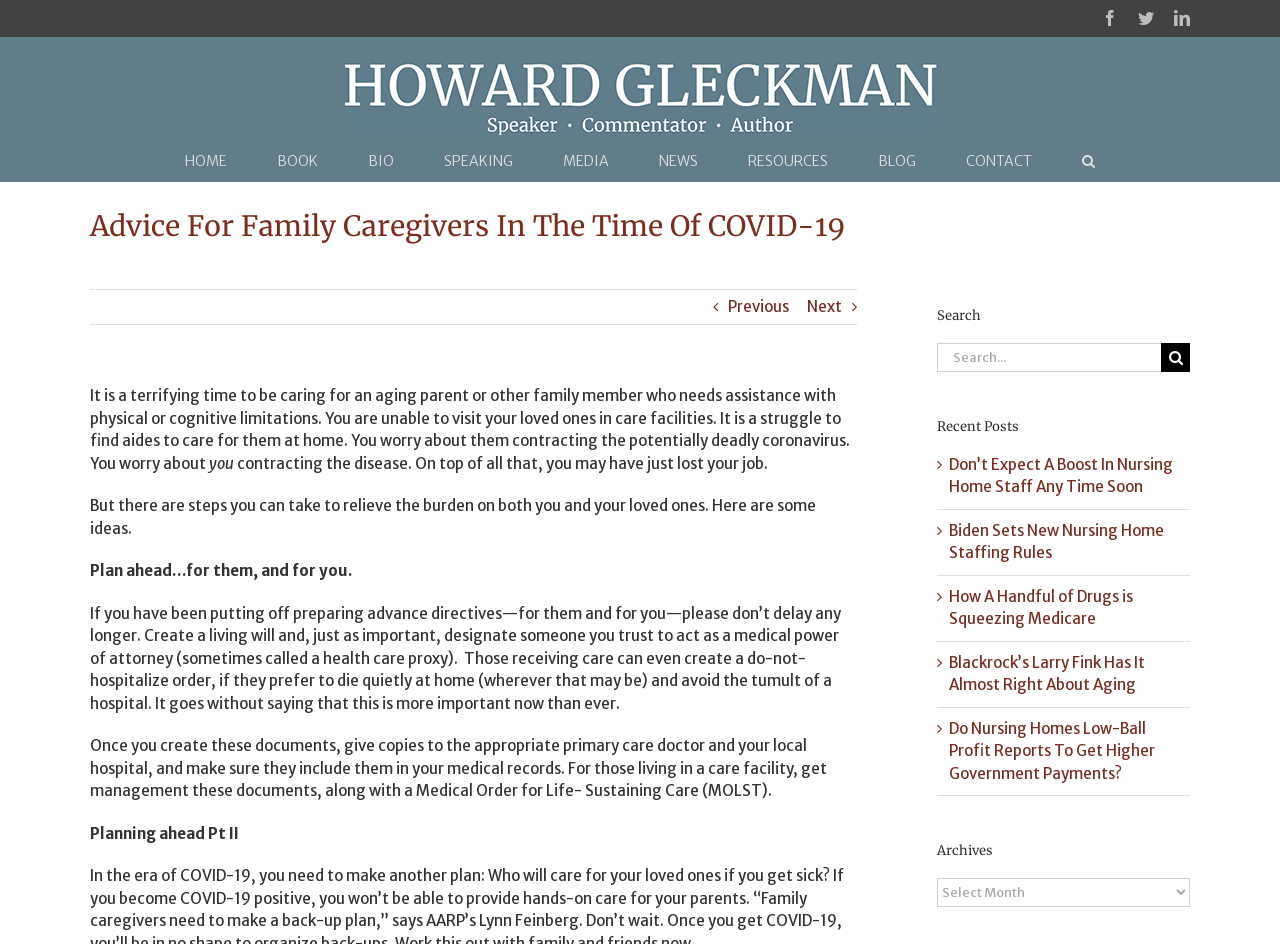Show the bounding box coordinates for the element that needs to be clicked to execute the following instruction: "View recent posts". Provide the coordinates in the form of four float numbers between 0 and 1, i.e., [left, top, right, bottom].

[0.732, 0.442, 0.93, 0.462]